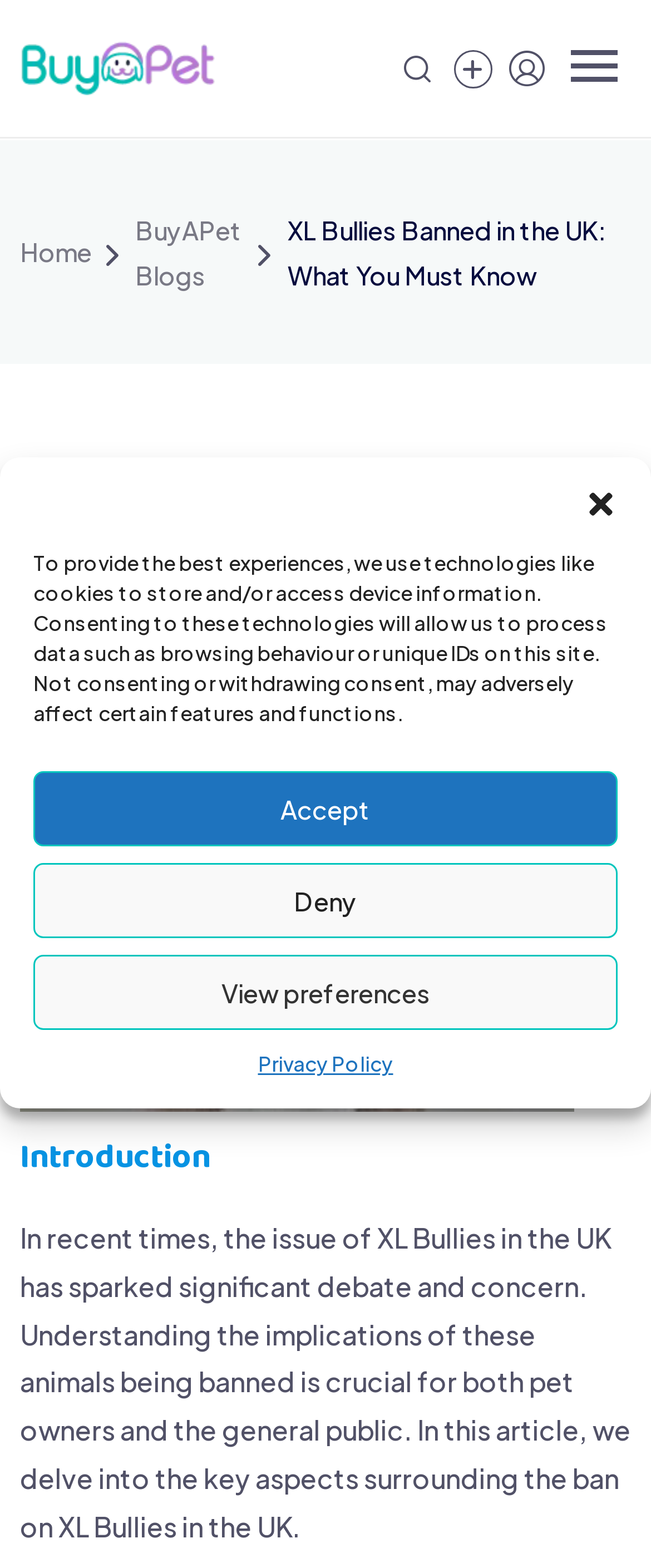Provide the bounding box coordinates for the area that should be clicked to complete the instruction: "View 'BuyAPet Blogs'".

[0.208, 0.132, 0.375, 0.189]